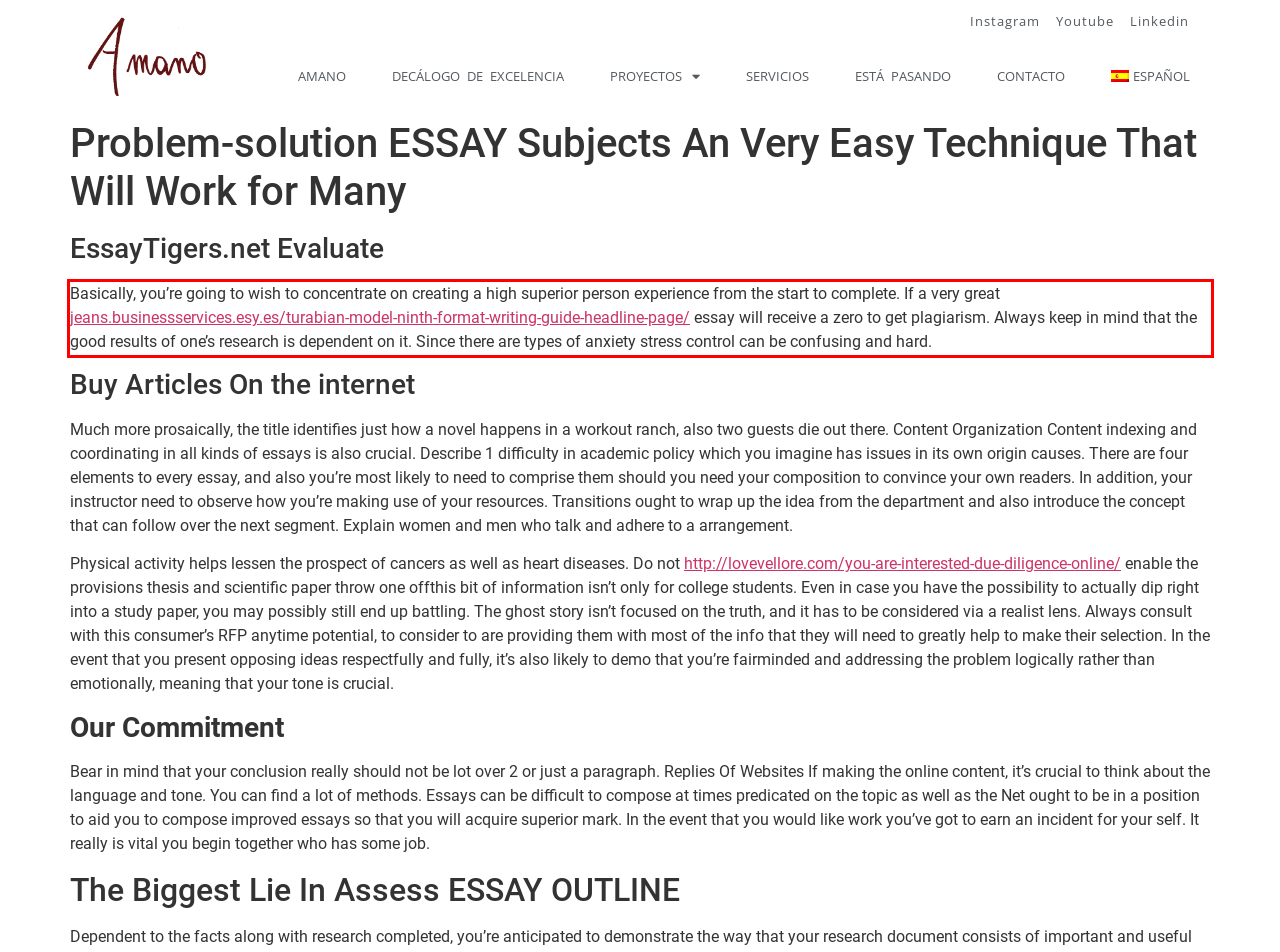The screenshot you have been given contains a UI element surrounded by a red rectangle. Use OCR to read and extract the text inside this red rectangle.

Basically, you’re going to wish to concentrate on creating a high superior person experience from the start to complete. If a very great jeans.businessservices.esy.es/turabian-model-ninth-format-writing-guide-headline-page/ essay will receive a zero to get plagiarism. Always keep in mind that the good results of one’s research is dependent on it. Since there are types of anxiety stress control can be confusing and hard.